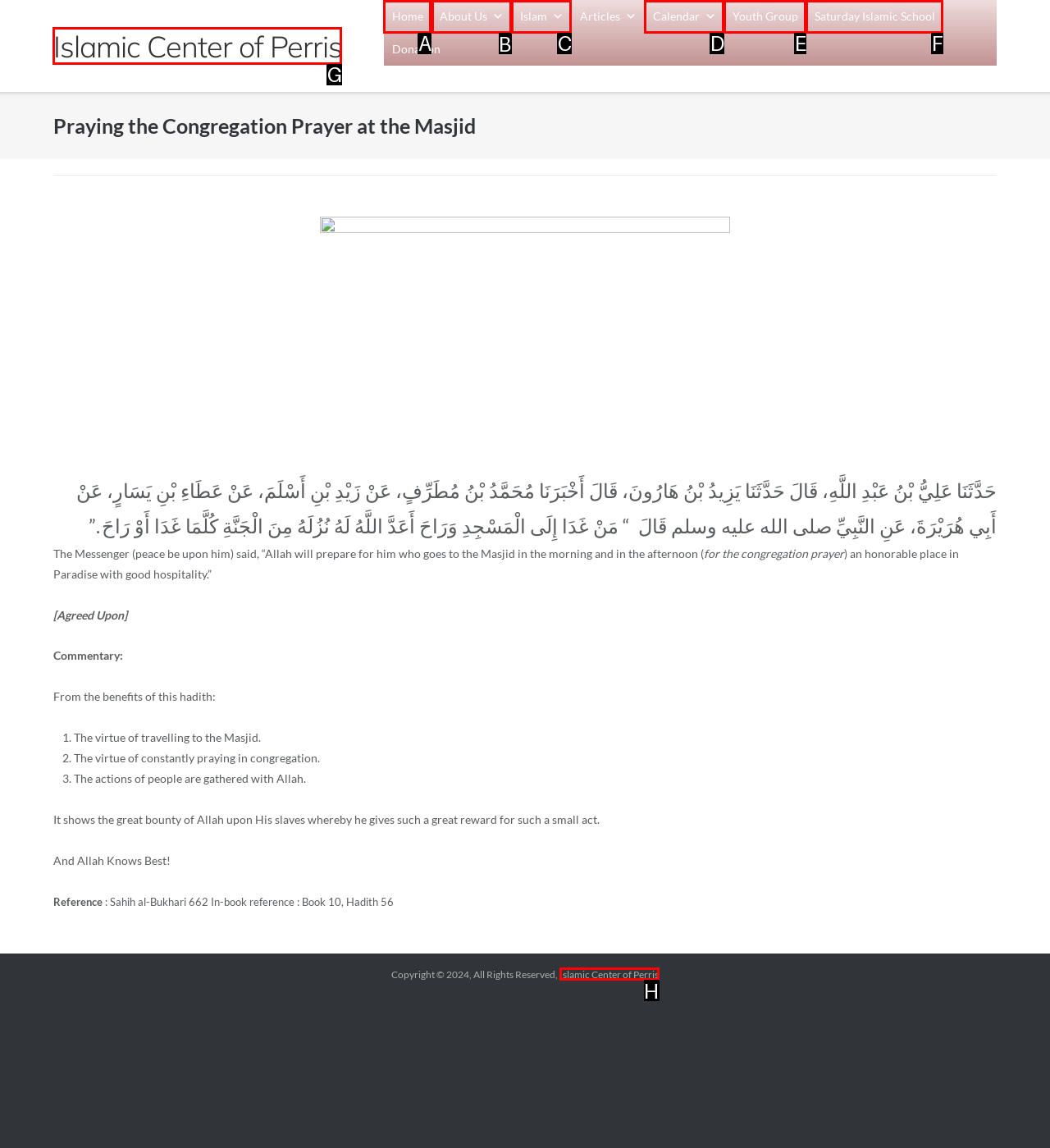Select the correct UI element to complete the task: Click on the 'Home' link
Please provide the letter of the chosen option.

None